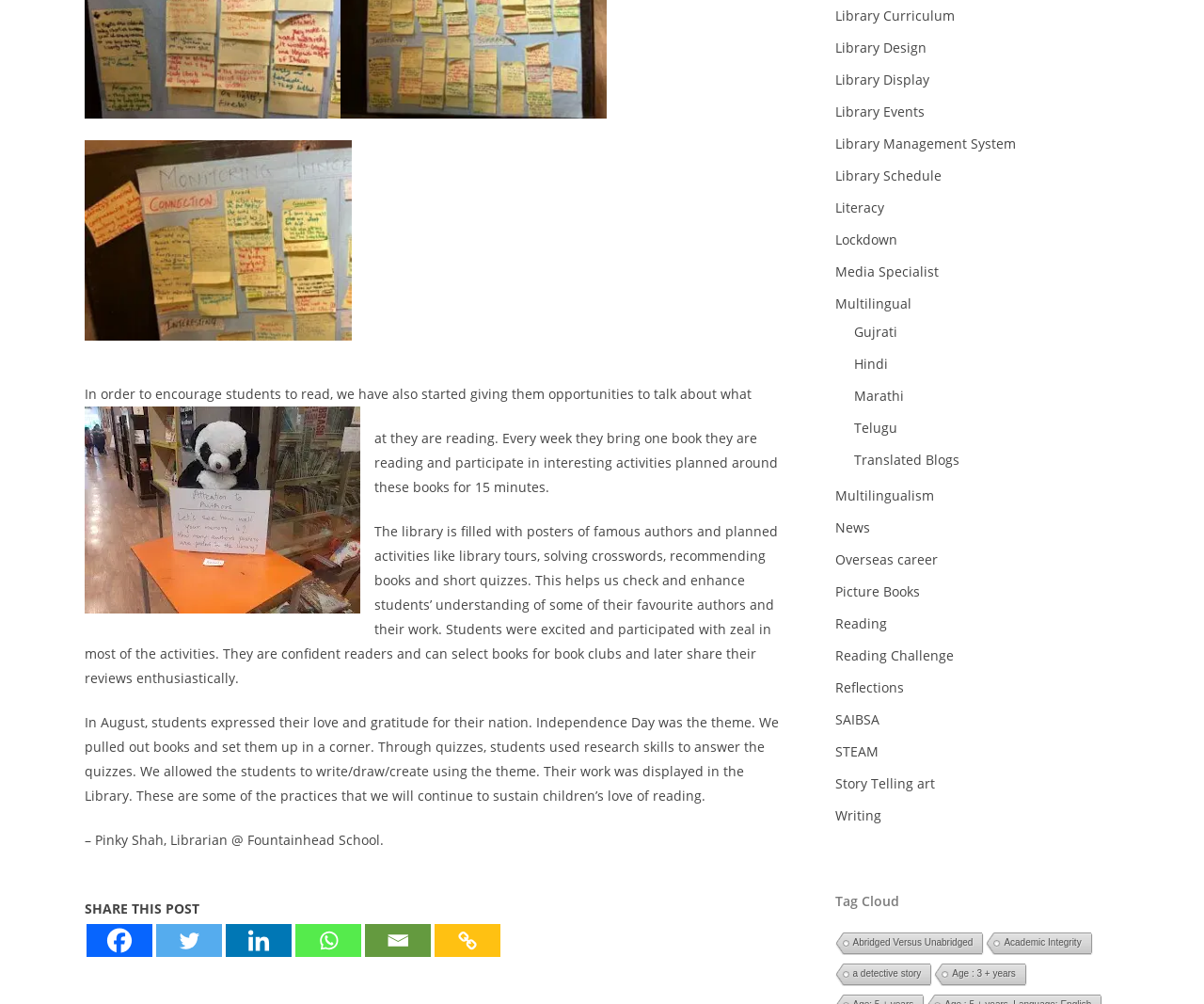What is the theme of the activity described in the fourth paragraph?
Please provide a comprehensive answer to the question based on the webpage screenshot.

The fourth paragraph mentions that 'In August, students expressed their love and gratitude for their nation. Independence Day was the theme.' Therefore, the theme of the activity described in the fourth paragraph is Independence Day.